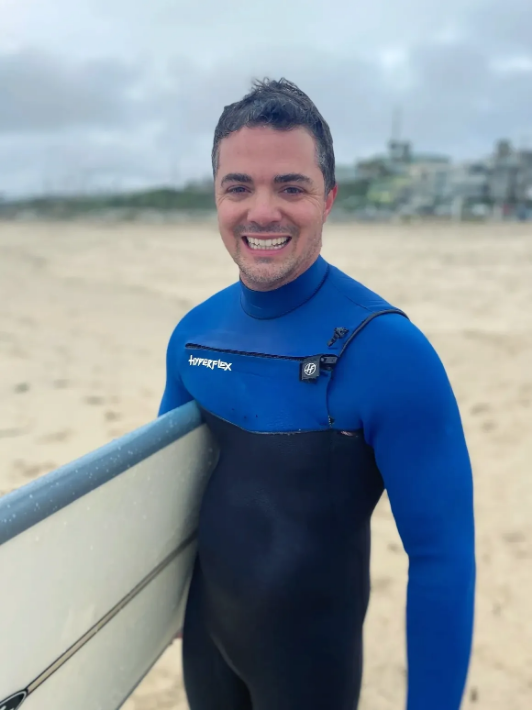Please provide a brief answer to the question using only one word or phrase: 
What is the logo on the wetsuit?

HYFLEX